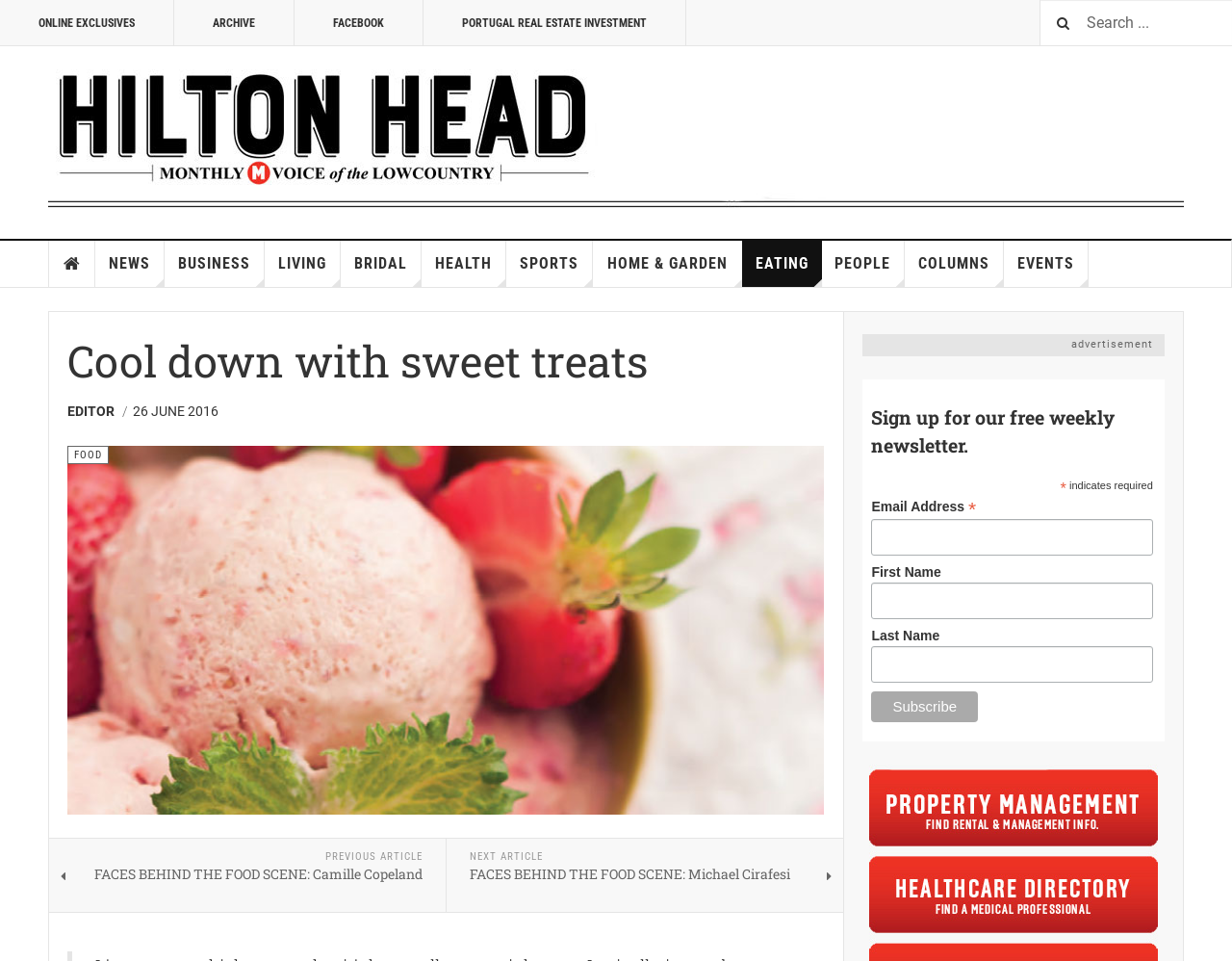What is the function of the 'Subscribe' button?
Look at the image and answer with only one word or phrase.

To subscribe to a newsletter